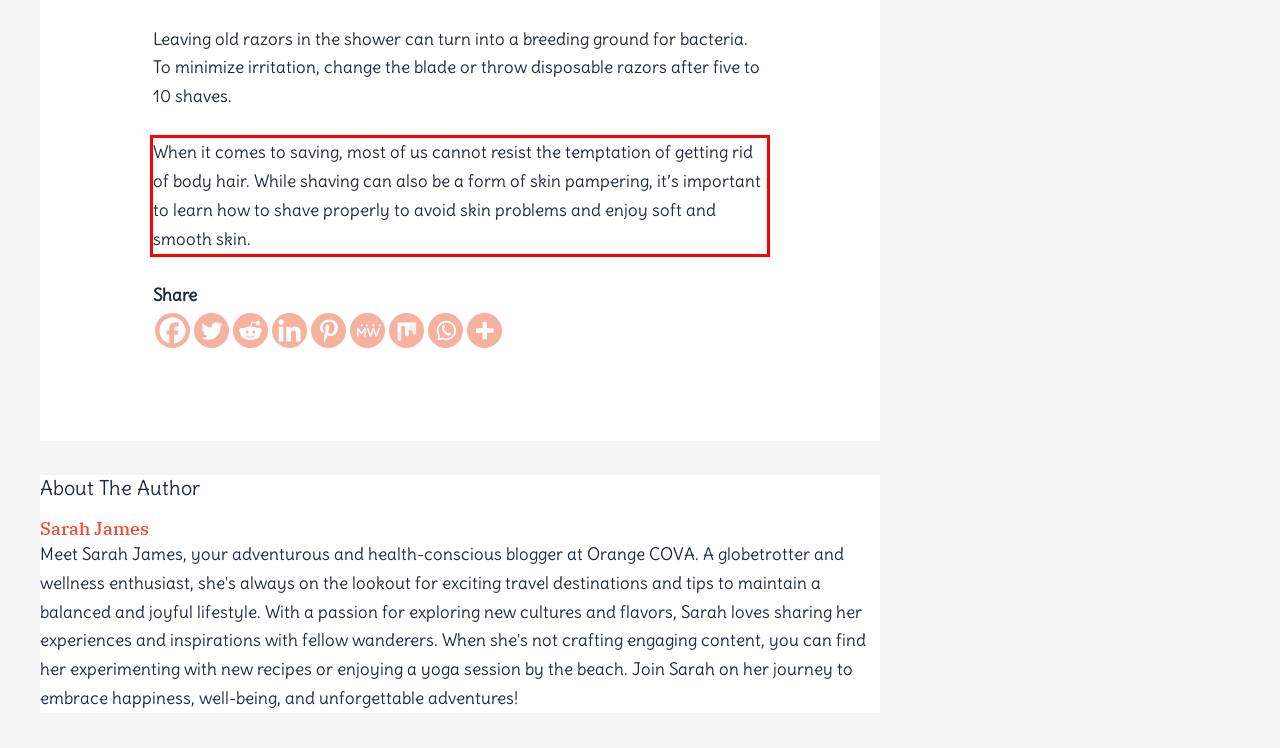You are presented with a webpage screenshot featuring a red bounding box. Perform OCR on the text inside the red bounding box and extract the content.

When it comes to saving, most of us cannot resist the temptation of getting rid of body hair. While shaving can also be a form of skin pampering, it’s important to learn how to shave properly to avoid skin problems and enjoy soft and smooth skin.